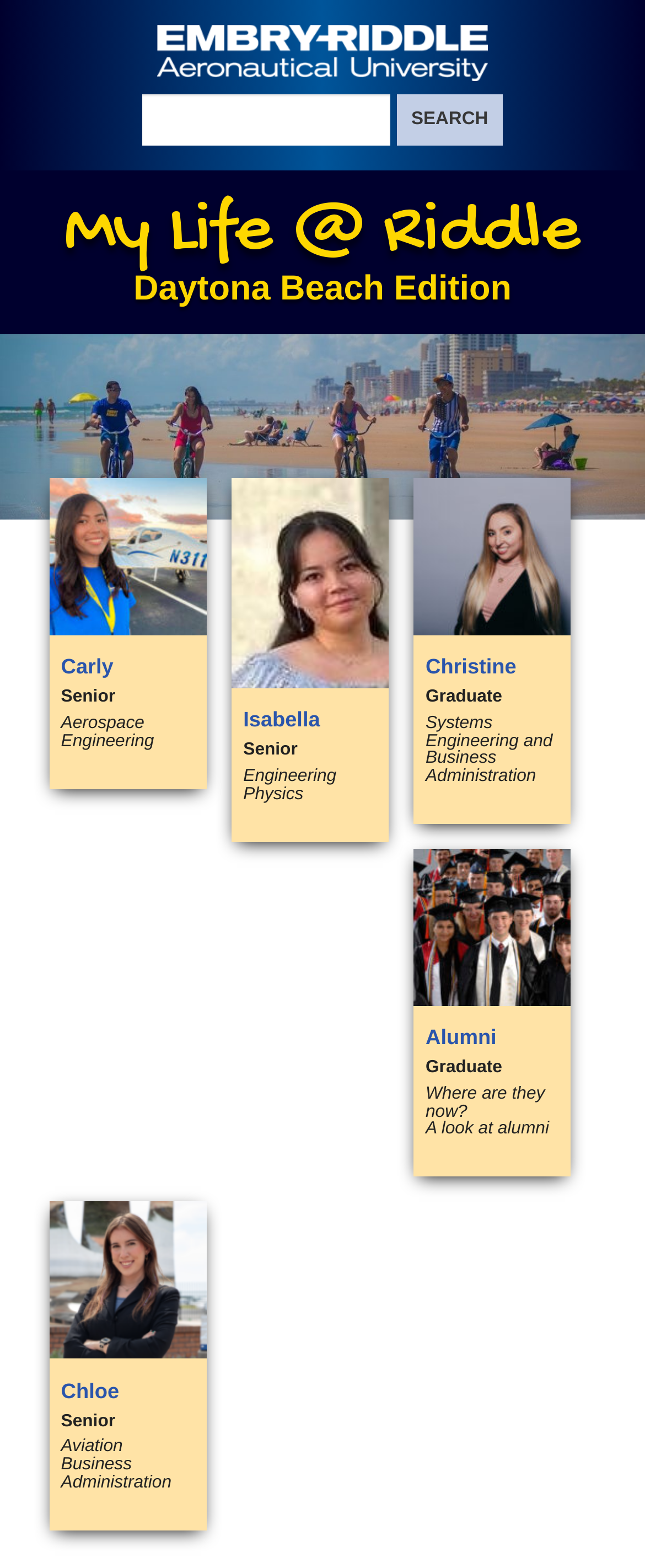Identify the bounding box coordinates for the UI element that matches this description: "Skip to primary content".

[0.14, 0.303, 0.486, 0.317]